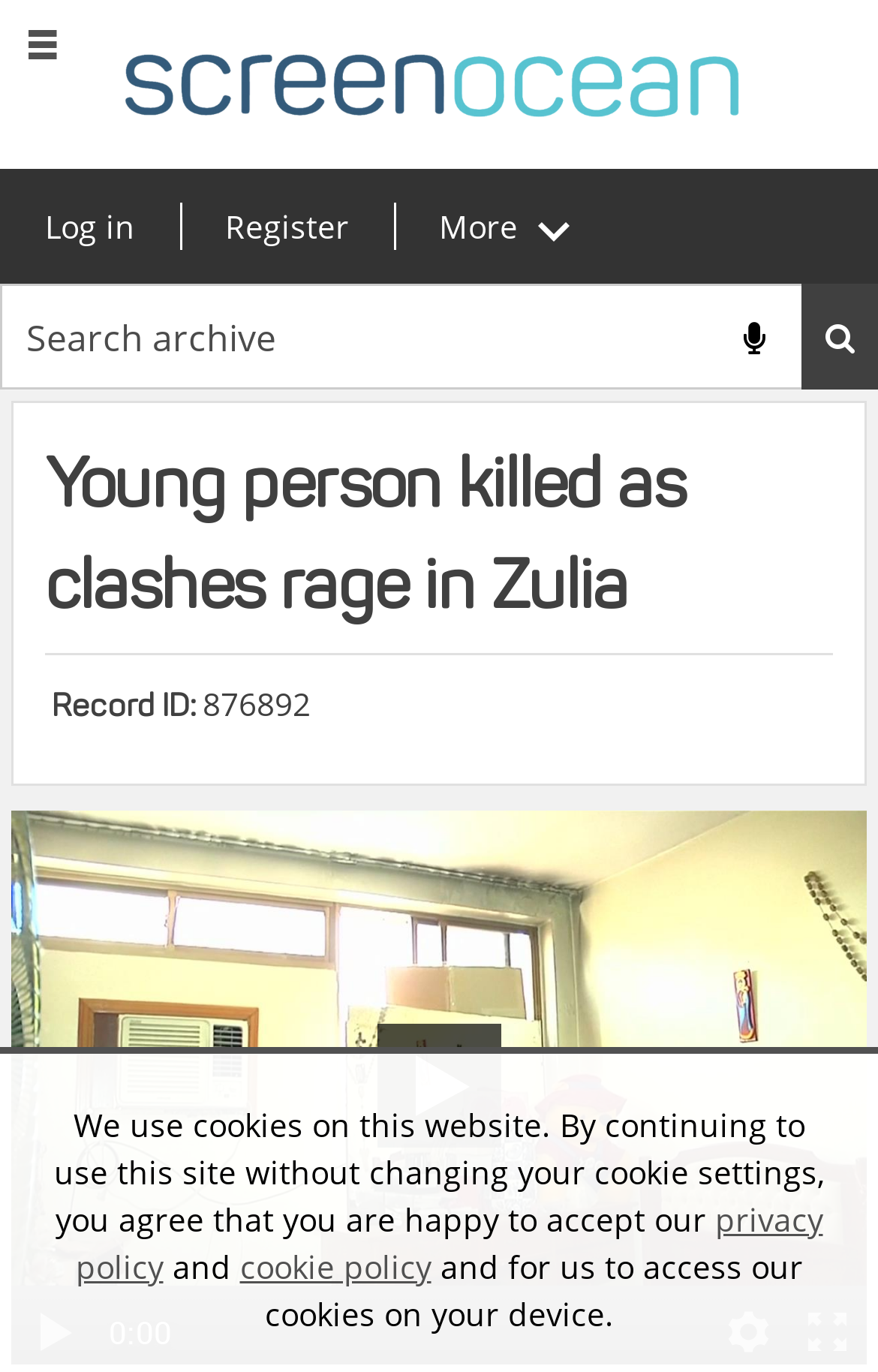How many links are there in the top navigation bar?
Answer the question with a detailed and thorough explanation.

I counted the number of links in the top navigation bar by looking at the elements with 'link' type and 'y1' coordinates between 0.123 and 0.207, which are 'Log in', 'Register', 'More ', and 'Site logo image'.